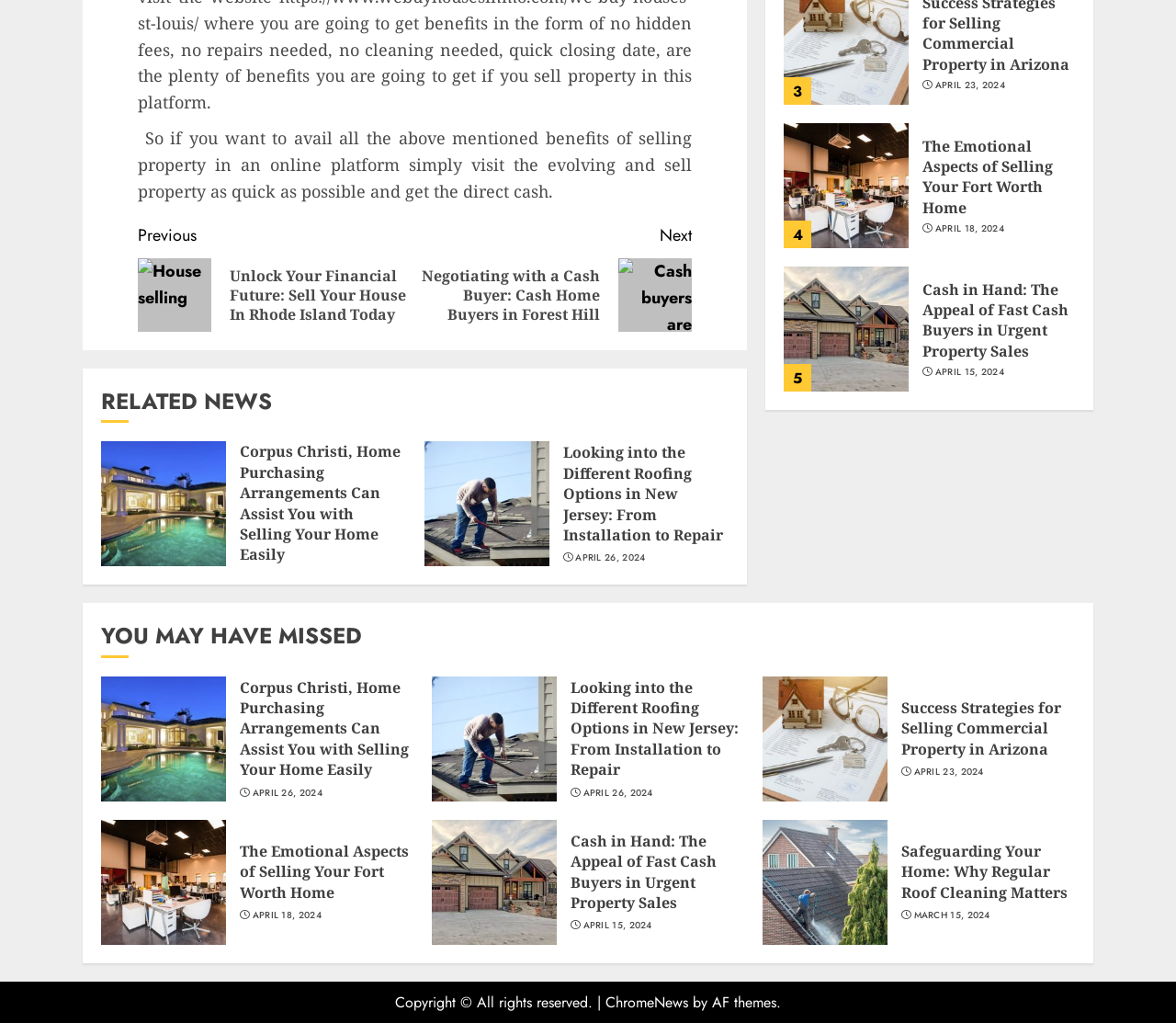Please determine the bounding box coordinates of the element's region to click for the following instruction: "Learn about 'Cash in Hand: The Appeal of Fast Cash Buyers in Urgent Property Sales'".

[0.785, 0.133, 0.914, 0.213]